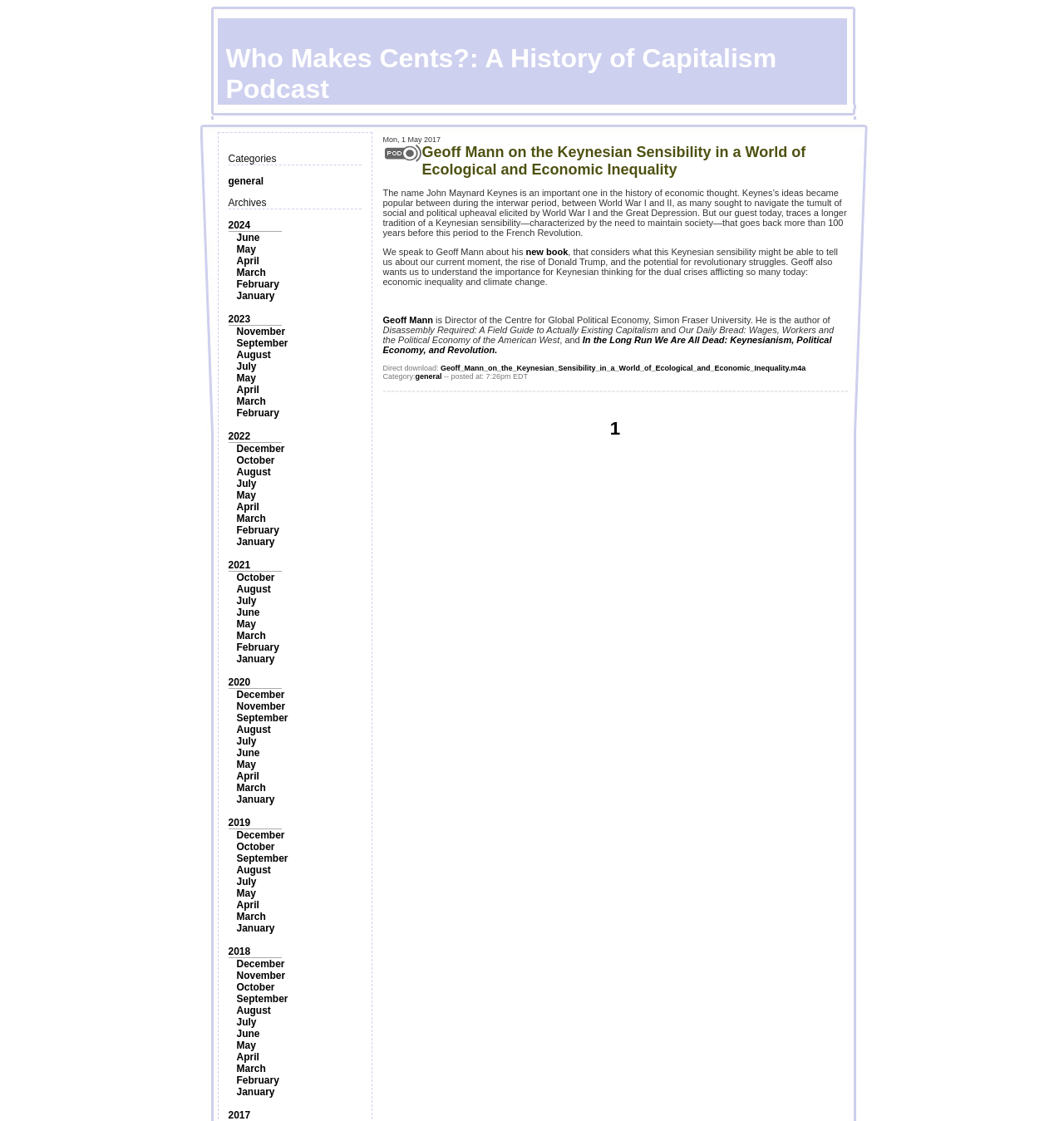Point out the bounding box coordinates of the section to click in order to follow this instruction: "Go to the '2024' page".

[0.214, 0.196, 0.235, 0.206]